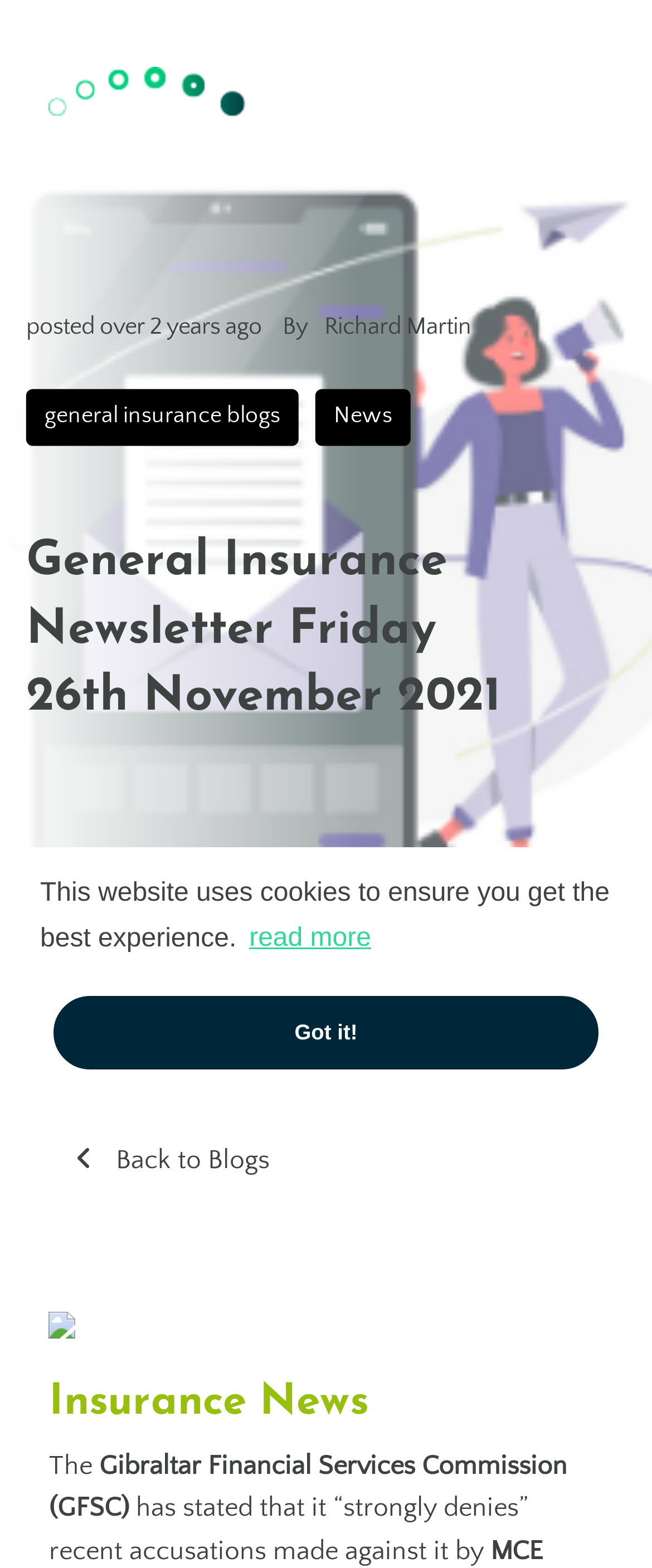From the webpage screenshot, predict the bounding box of the UI element that matches this description: "Back to Blogs".

[0.116, 0.727, 0.884, 0.754]